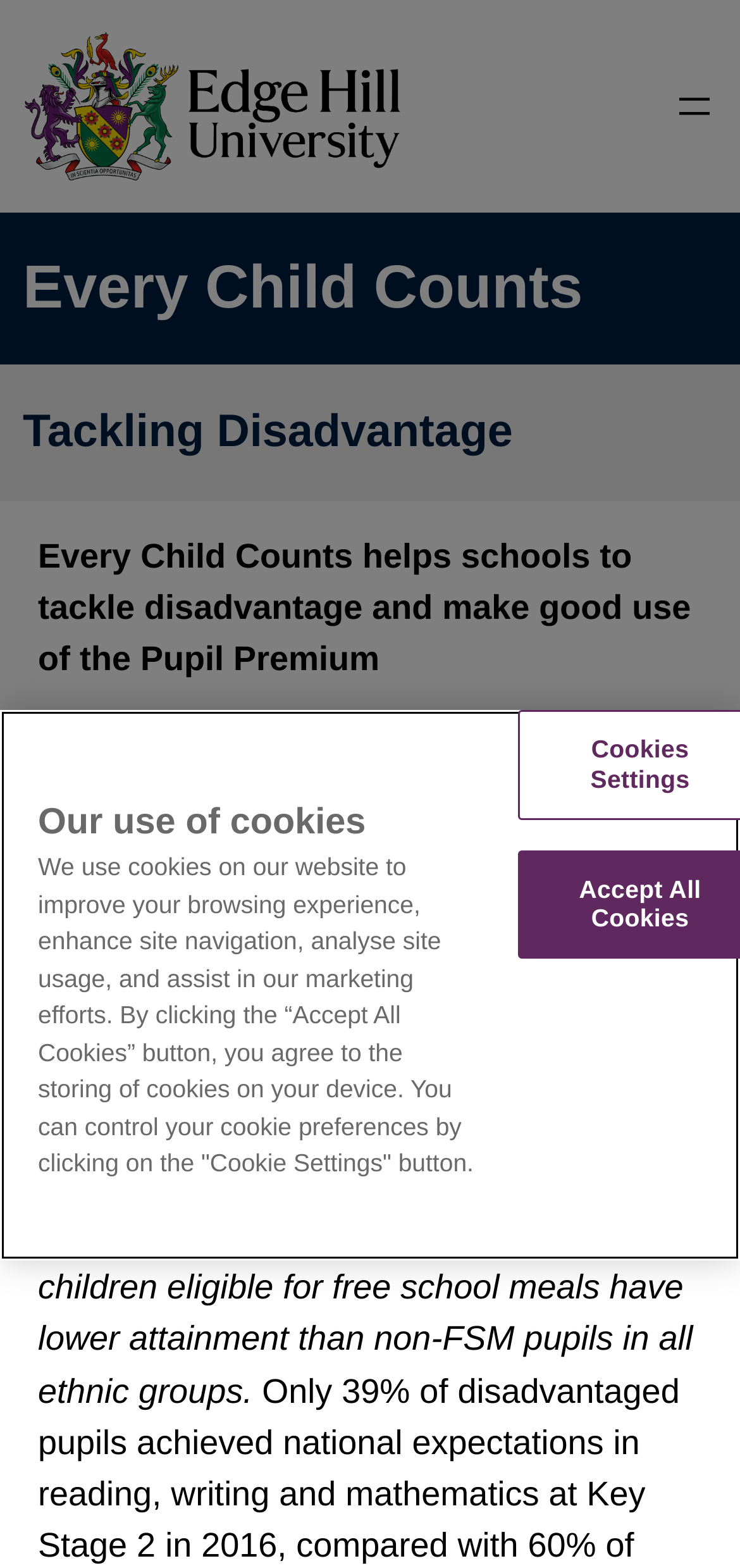Please identify and generate the text content of the webpage's main heading.

Every Child Counts